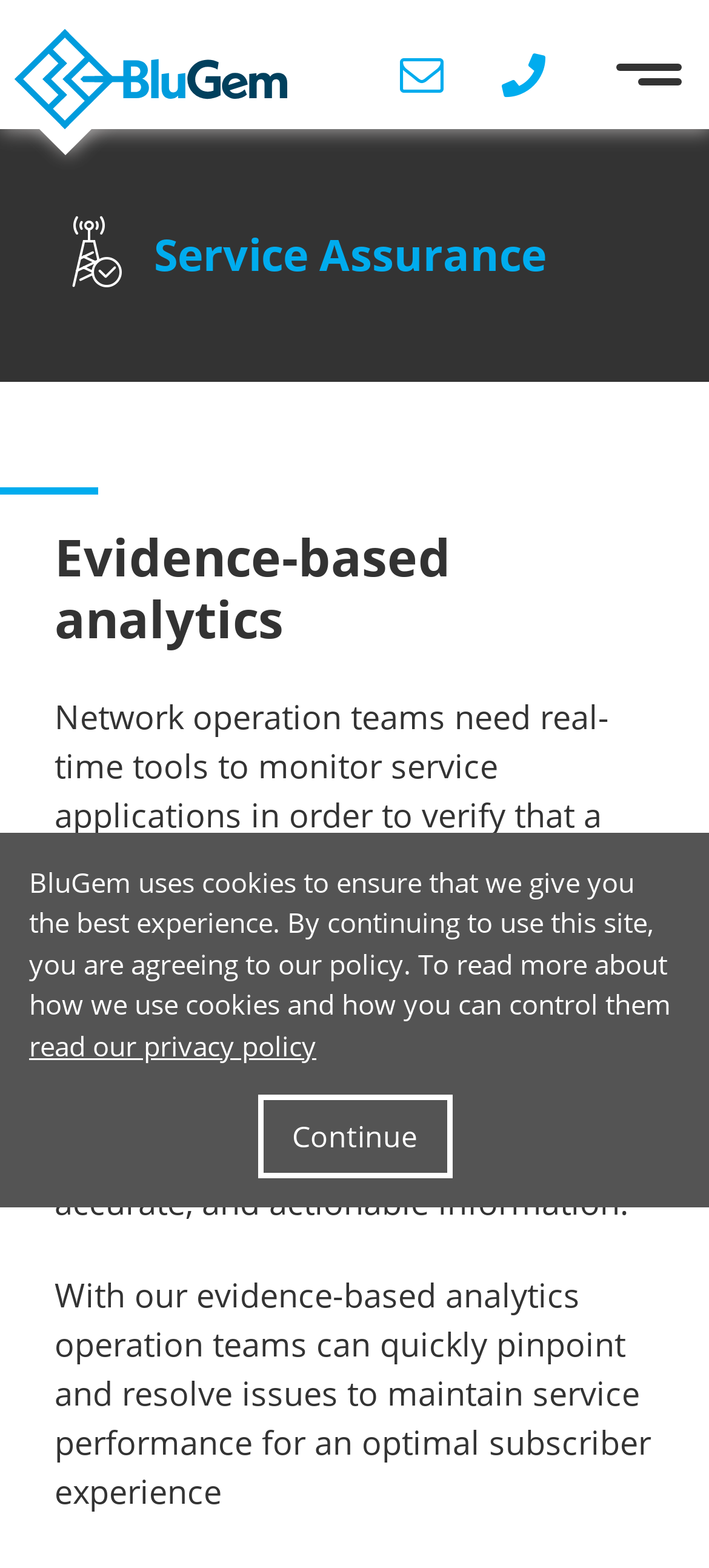What can operation teams do with BluGem's analytics?
We need a detailed and exhaustive answer to the question. Please elaborate.

The webpage states that with BluGem's evidence-based analytics, operation teams can quickly pinpoint and resolve issues to maintain service performance for an optimal subscriber experience.